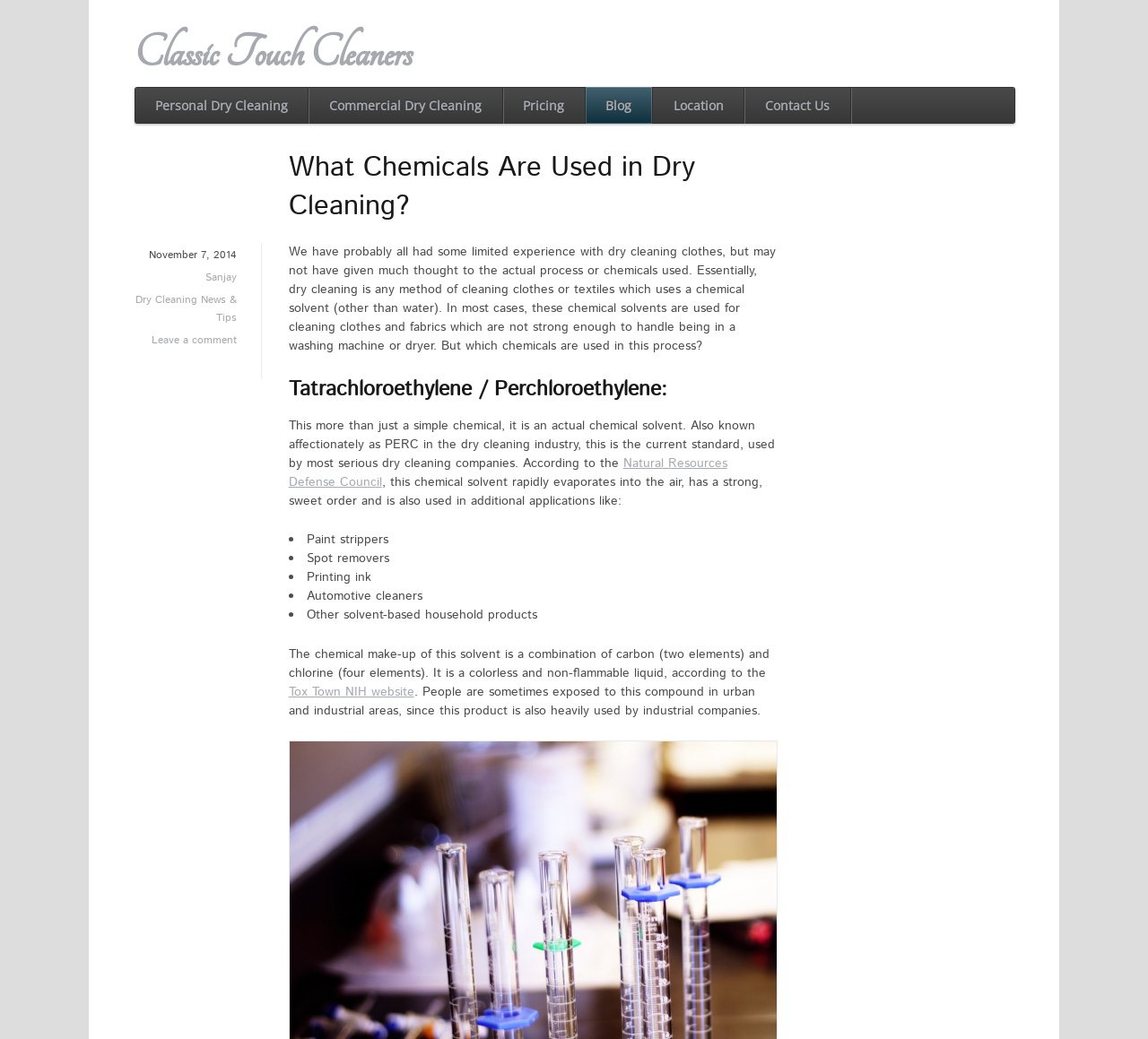Find and provide the bounding box coordinates for the UI element described with: "parent_node: Search for: value="Search"".

None